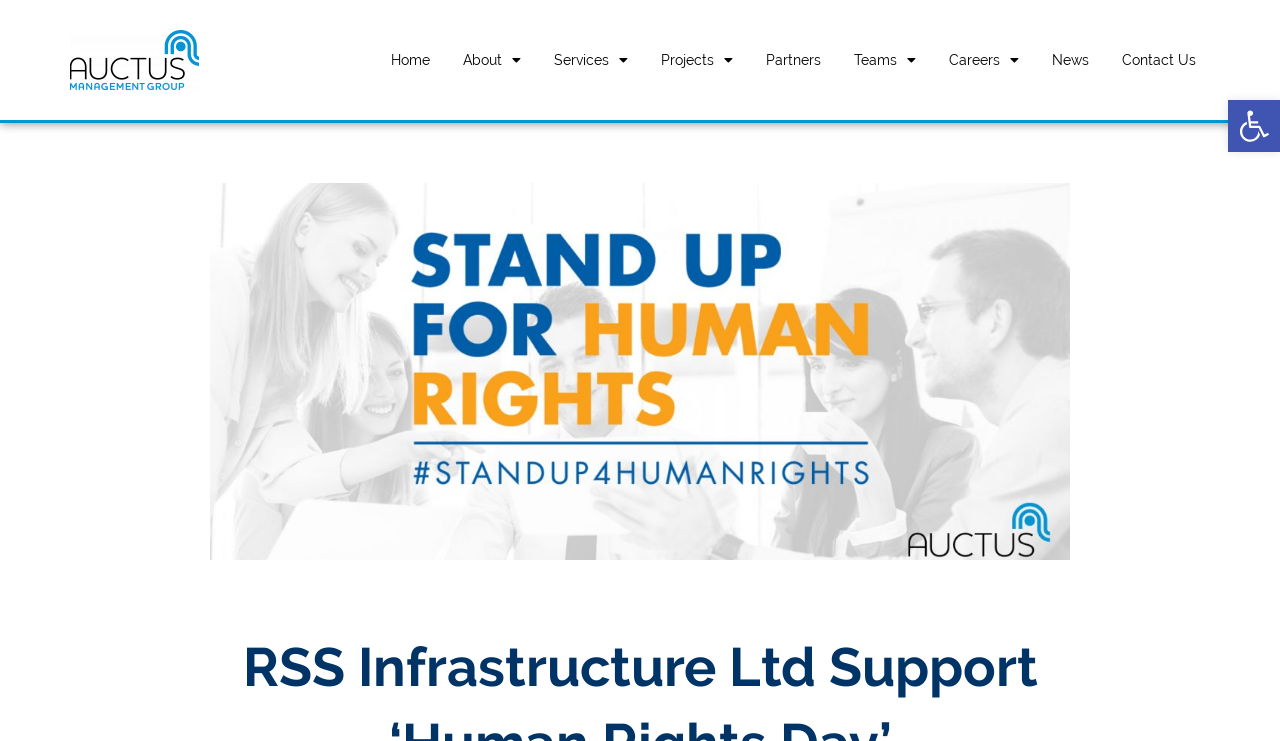Can you find the bounding box coordinates of the area I should click to execute the following instruction: "View the Projects page"?

[0.505, 0.05, 0.584, 0.112]